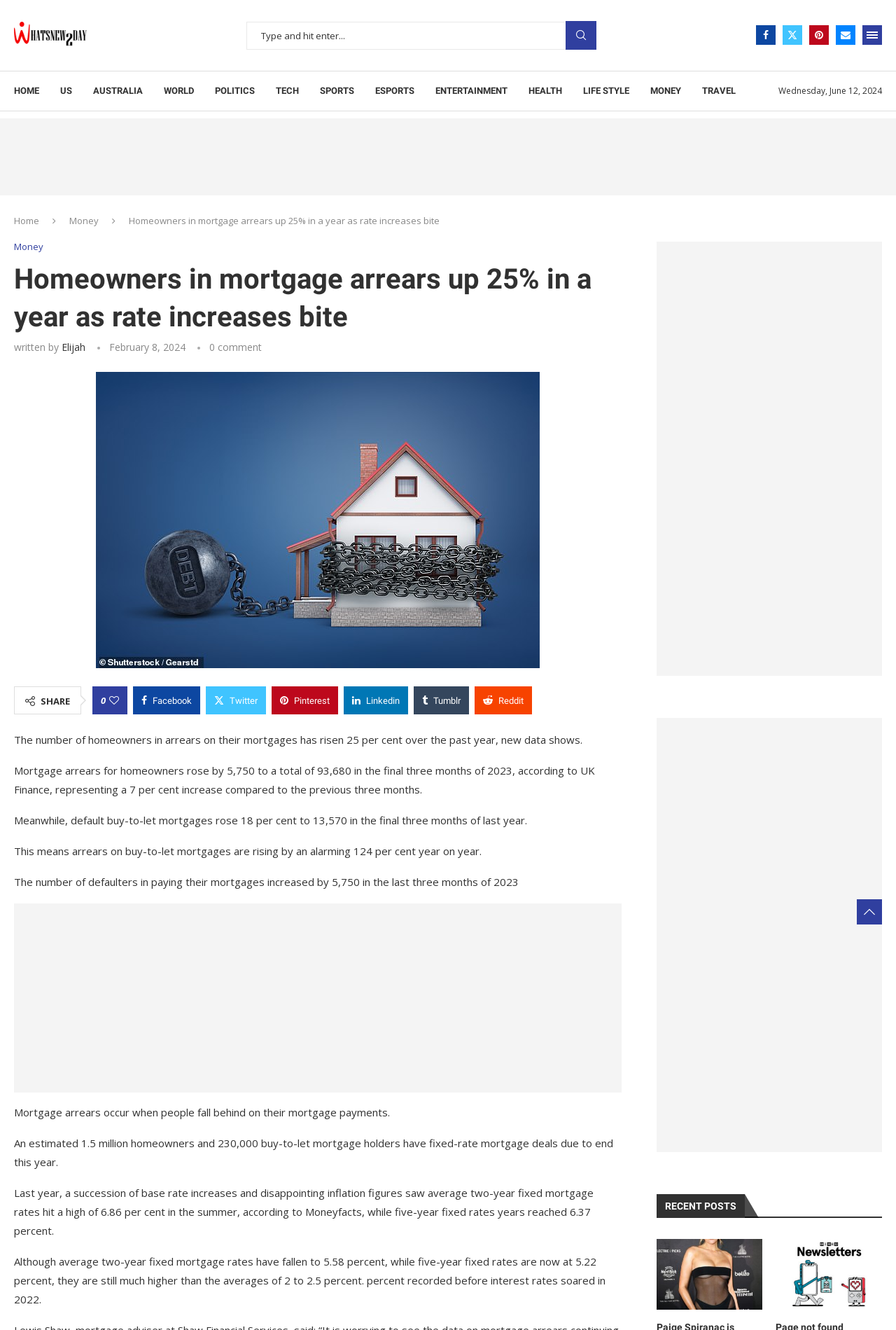Create a detailed summary of all the visual and textual information on the webpage.

This webpage appears to be a news article about the increase in homeowners in arrears on their mortgages. At the top of the page, there is a navigation menu with links to various sections, including "HOME", "US", "AUSTRALIA", "WORLD", "POLITICS", "TECH", "SPORTS", "ESPORTS", "ENTERTAINMENT", "HEALTH", "LIFE STYLE", "MONEY", and "TRAVEL". Below this menu, there is a search bar with a textbox and a search button.

To the right of the search bar, there are social media links to "Facebook", "Twitter", "Pinterest", and "Email". Next to these links, there is an "Open Menu" link. 

Below the navigation menu, there is a heading that reads "Homeowners in mortgage arrears up 25% in a year as rate increases bite". This heading is followed by a subheading that reads "written by Elijah" and a timestamp that reads "February 8, 2024". 

The main content of the article is divided into several paragraphs, which discuss the increase in mortgage arrears, the number of defaulters, and the impact of interest rate increases on mortgage holders. There are also several links to share the article on social media platforms.

To the right of the main content, there is a sidebar with a heading that reads "RECENT POSTS". Below this heading, there are links to other news articles, including "Paige Spiranac is brutally honest about her golf game: ‘I’ve always had problems’" and "Page not found".

At the bottom of the page, there are two complementary sections that take up the full width of the page.